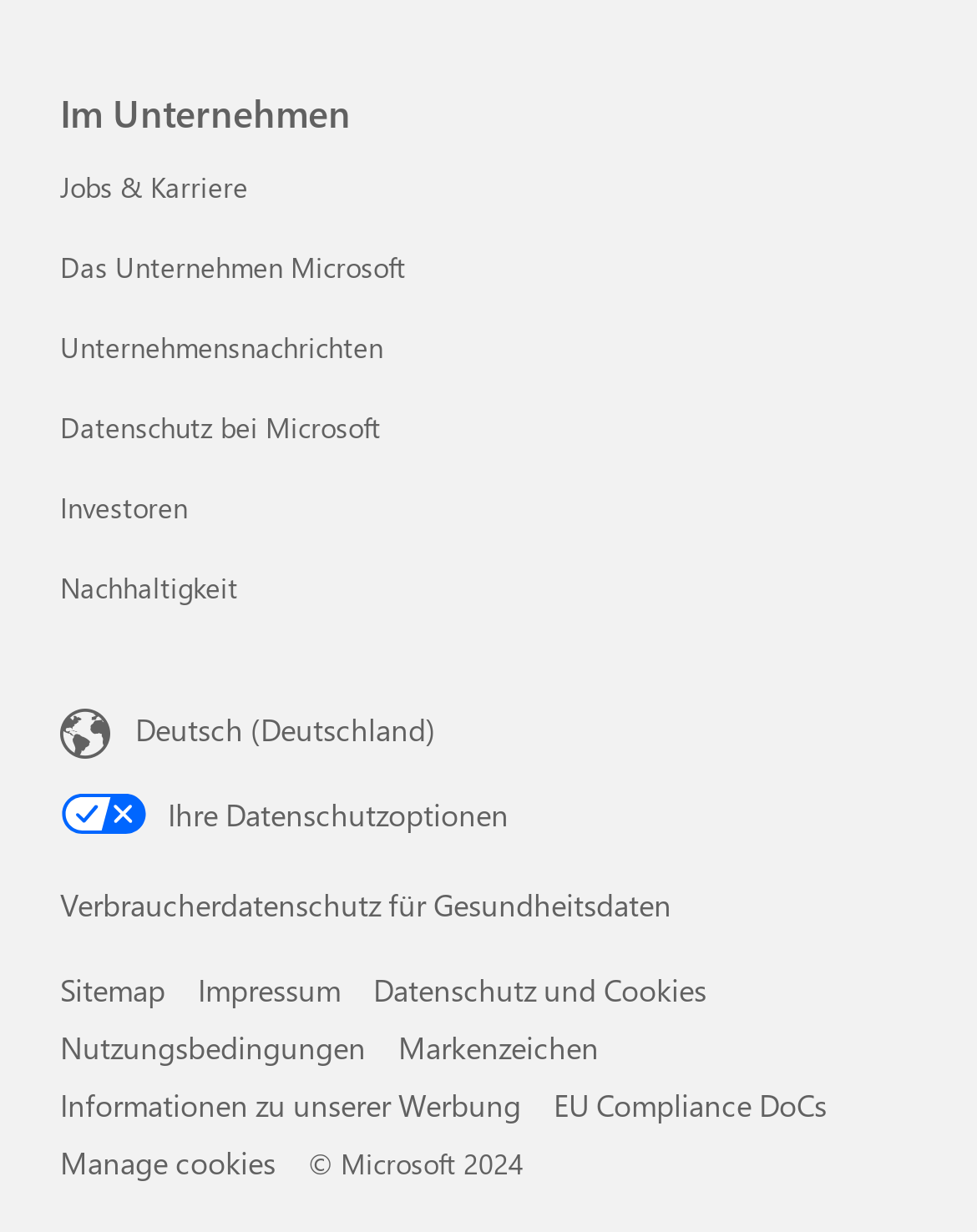What is the topic of the first link in the 'Im Unternehmen' section?
Analyze the image and deliver a detailed answer to the question.

I looked at the first link in the 'Im Unternehmen' section, which is 'Jobs & Karriere Im Unternehmen', and determined that the topic is Jobs & Karriere.